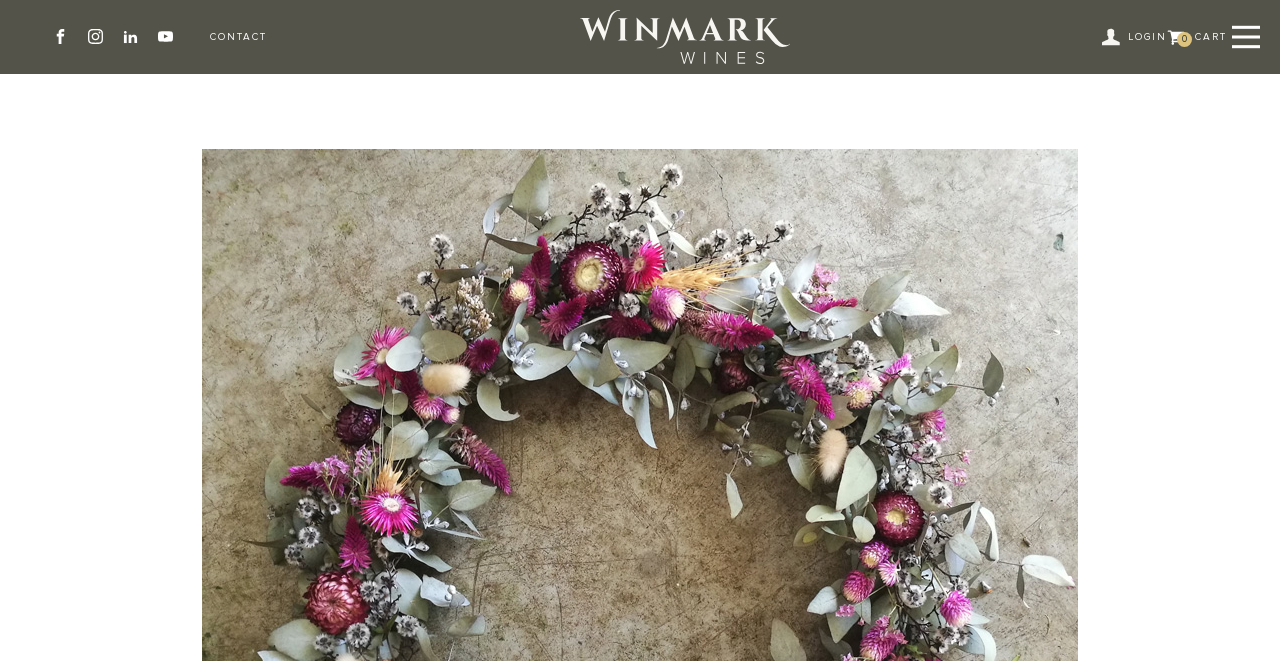Please provide the bounding box coordinates for the element that needs to be clicked to perform the instruction: "Contact us". The coordinates must consist of four float numbers between 0 and 1, formatted as [left, top, right, bottom].

[0.164, 0.041, 0.209, 0.071]